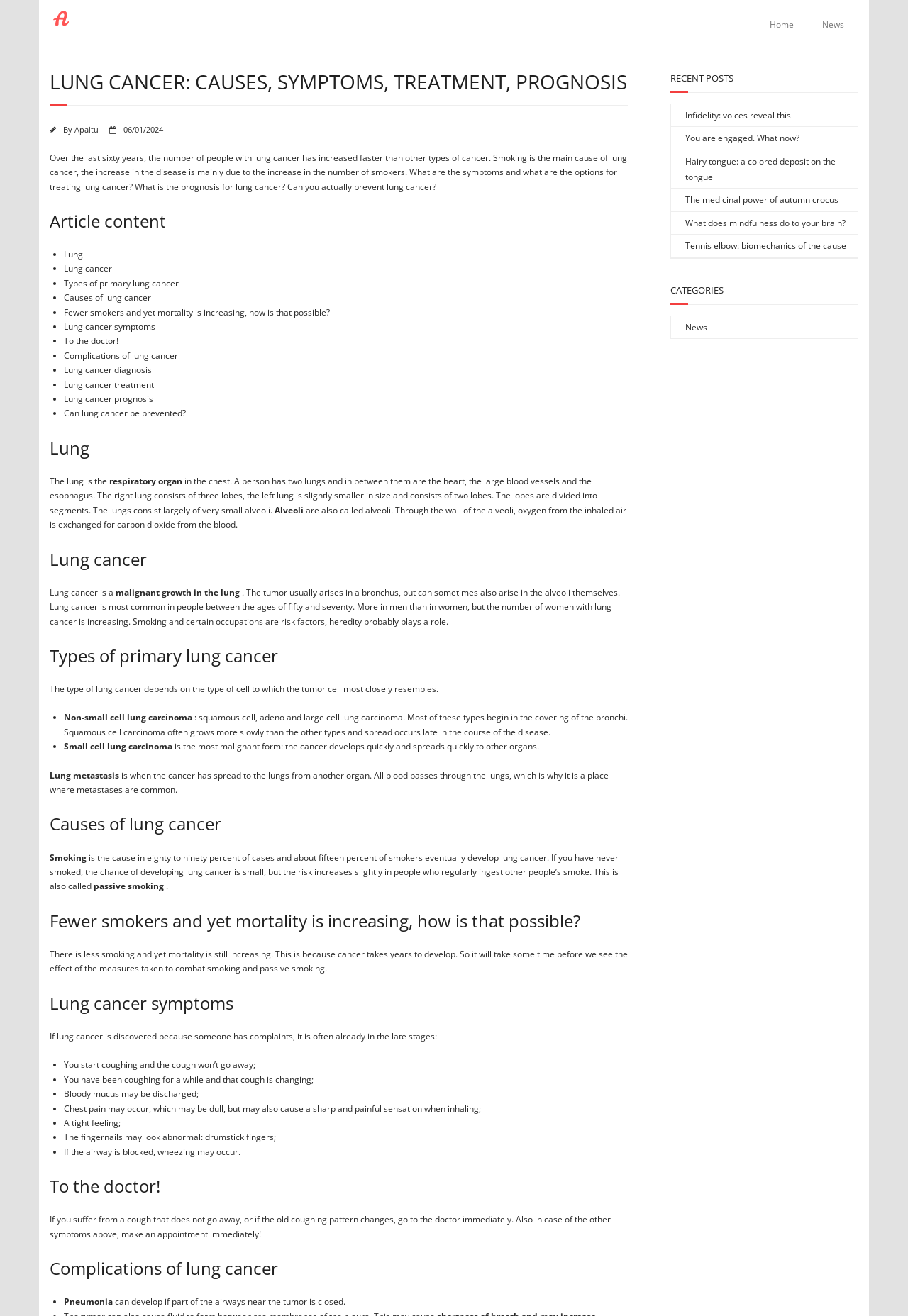Bounding box coordinates must be specified in the format (top-left x, top-left y, bottom-right x, bottom-right y). All values should be floating point numbers between 0 and 1. What are the bounding box coordinates of the UI element described as: You are engaged. What now?

[0.739, 0.097, 0.88, 0.114]